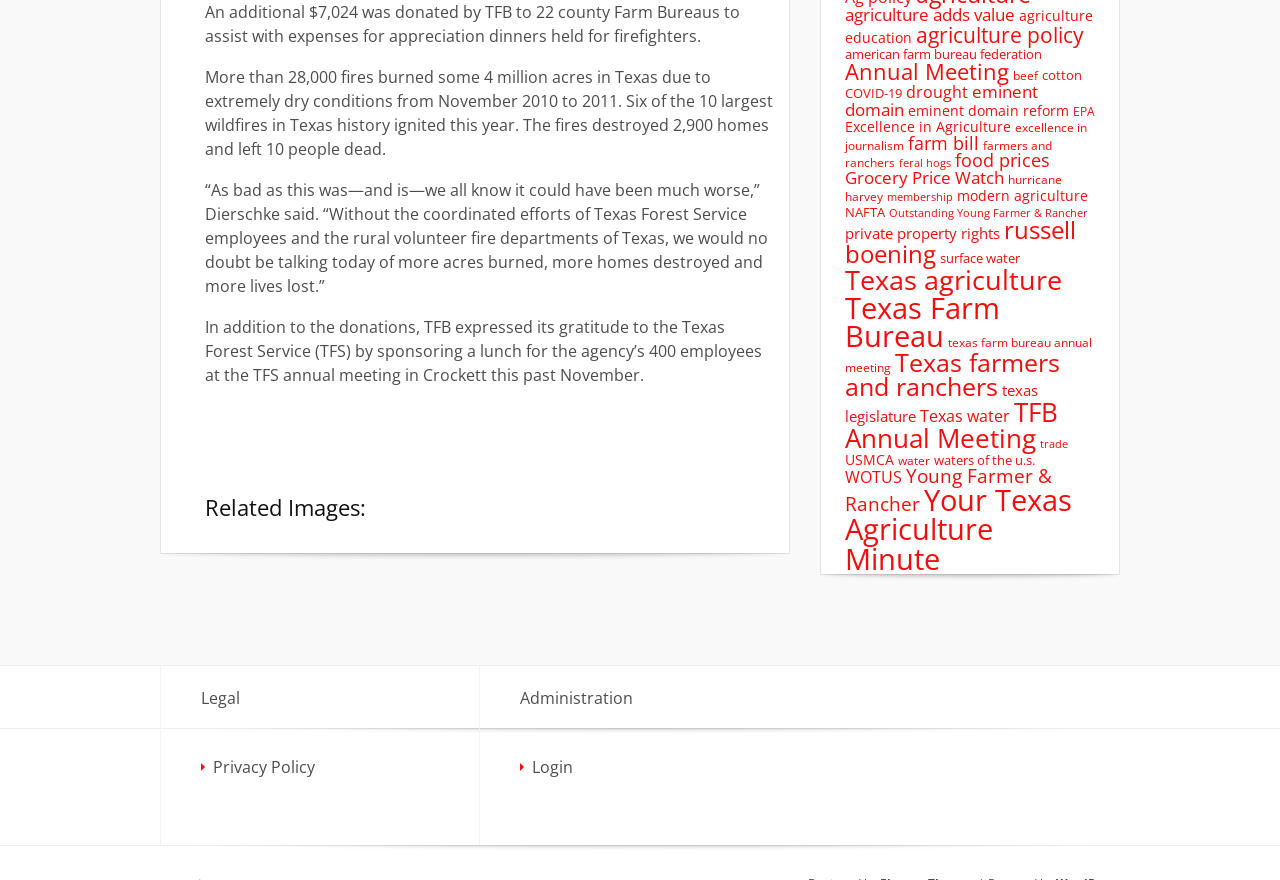Identify the bounding box coordinates of the specific part of the webpage to click to complete this instruction: "Check the privacy policy".

[0.166, 0.859, 0.246, 0.884]